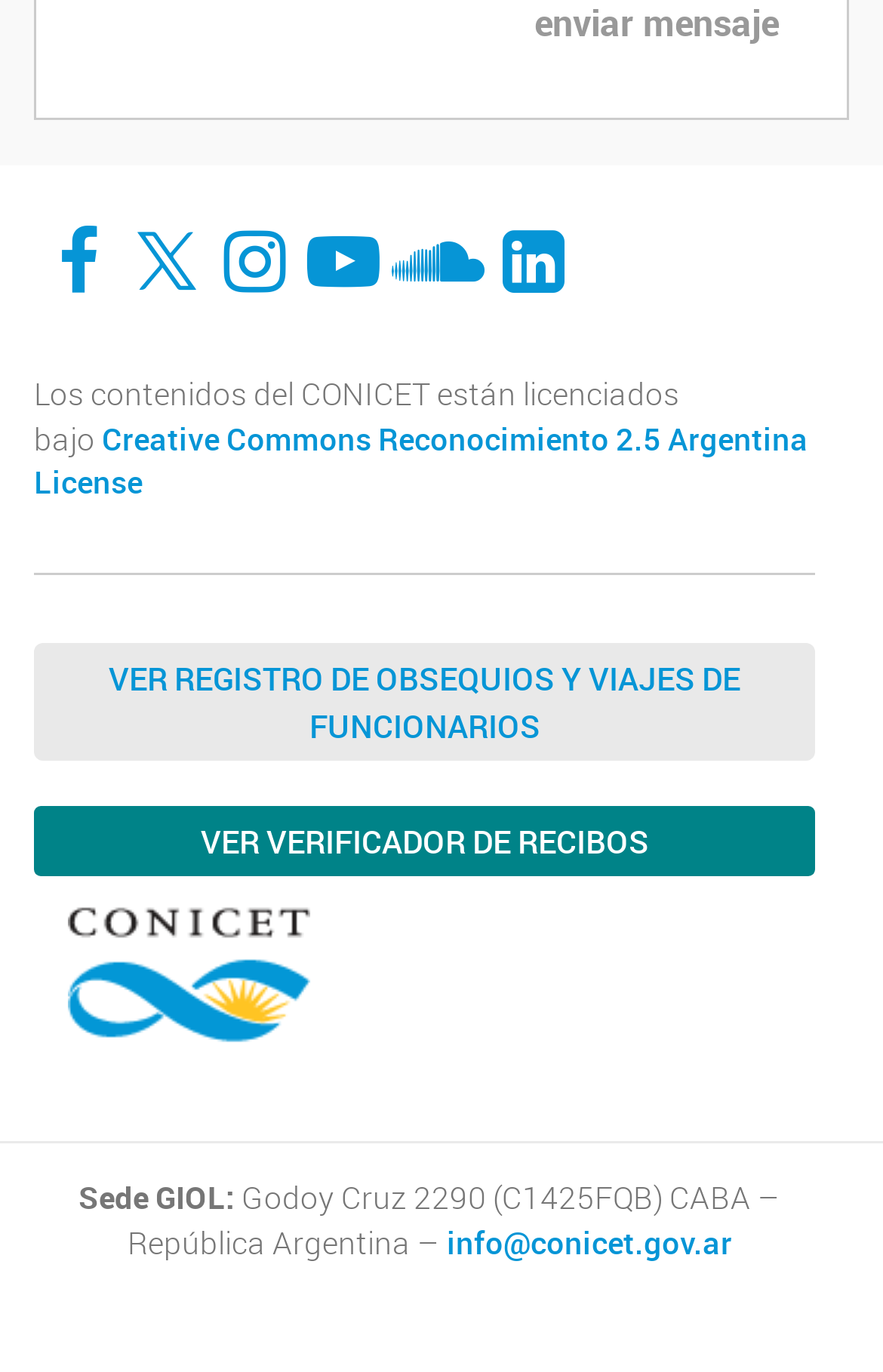Could you determine the bounding box coordinates of the clickable element to complete the instruction: "Visit Facebook"? Provide the coordinates as four float numbers between 0 and 1, i.e., [left, top, right, bottom].

[0.044, 0.165, 0.133, 0.218]